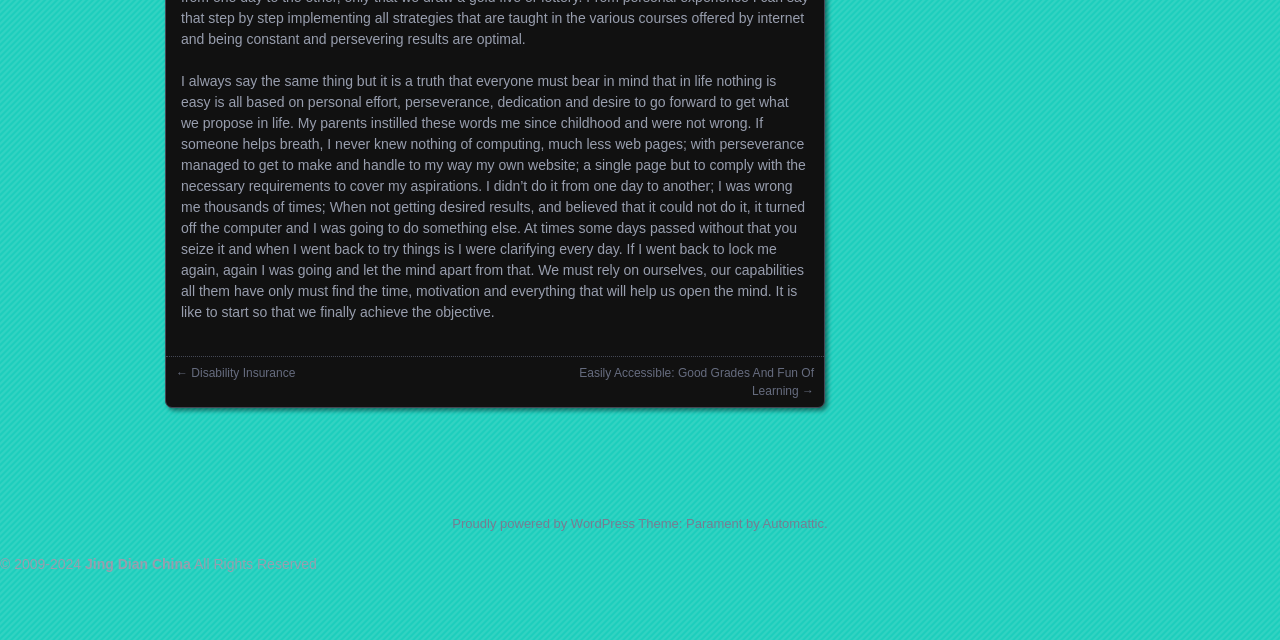Identify the bounding box for the UI element that is described as follows: "Jing Dian China".

[0.066, 0.869, 0.149, 0.894]